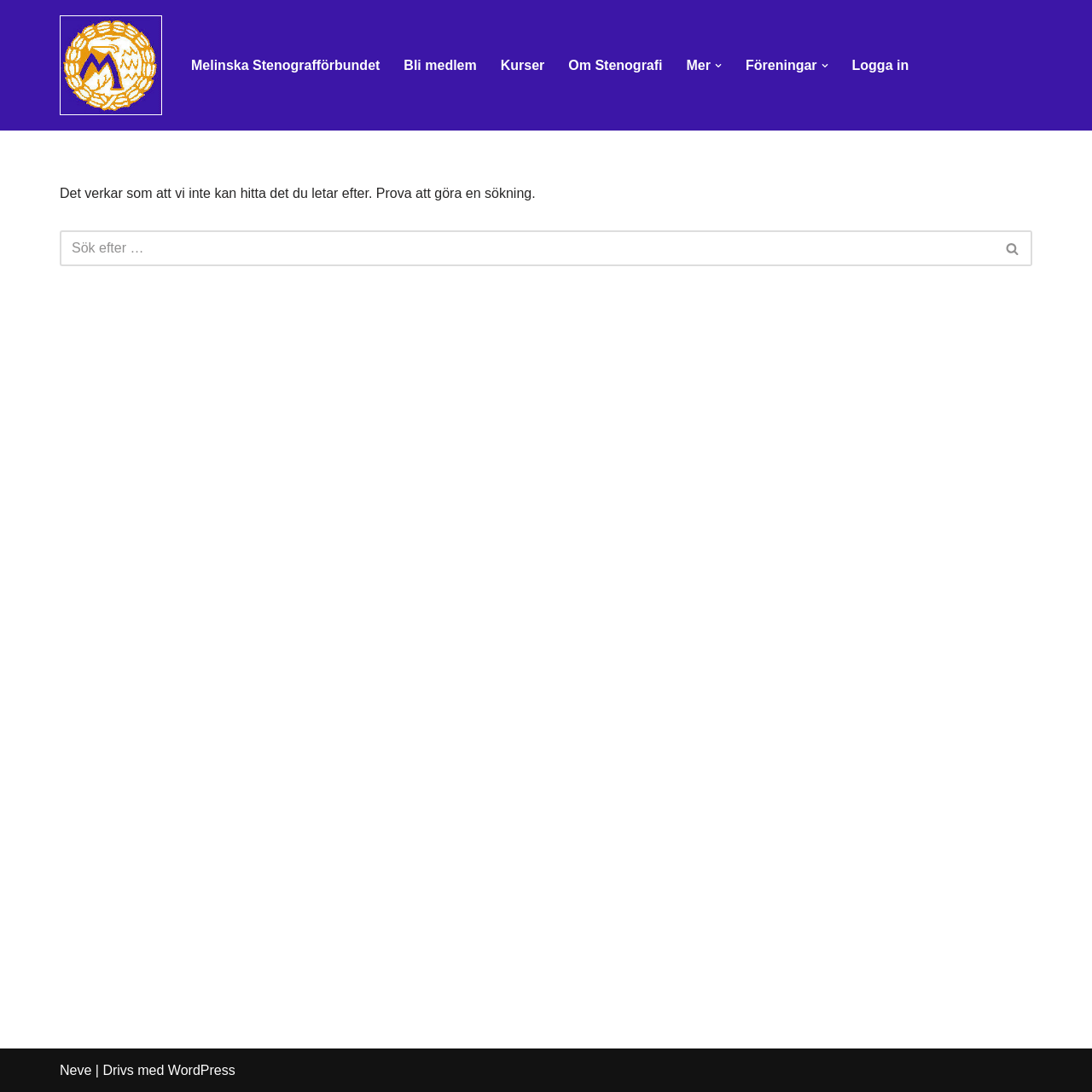What is the primary menu?
Answer the question with just one word or phrase using the image.

Primär meny